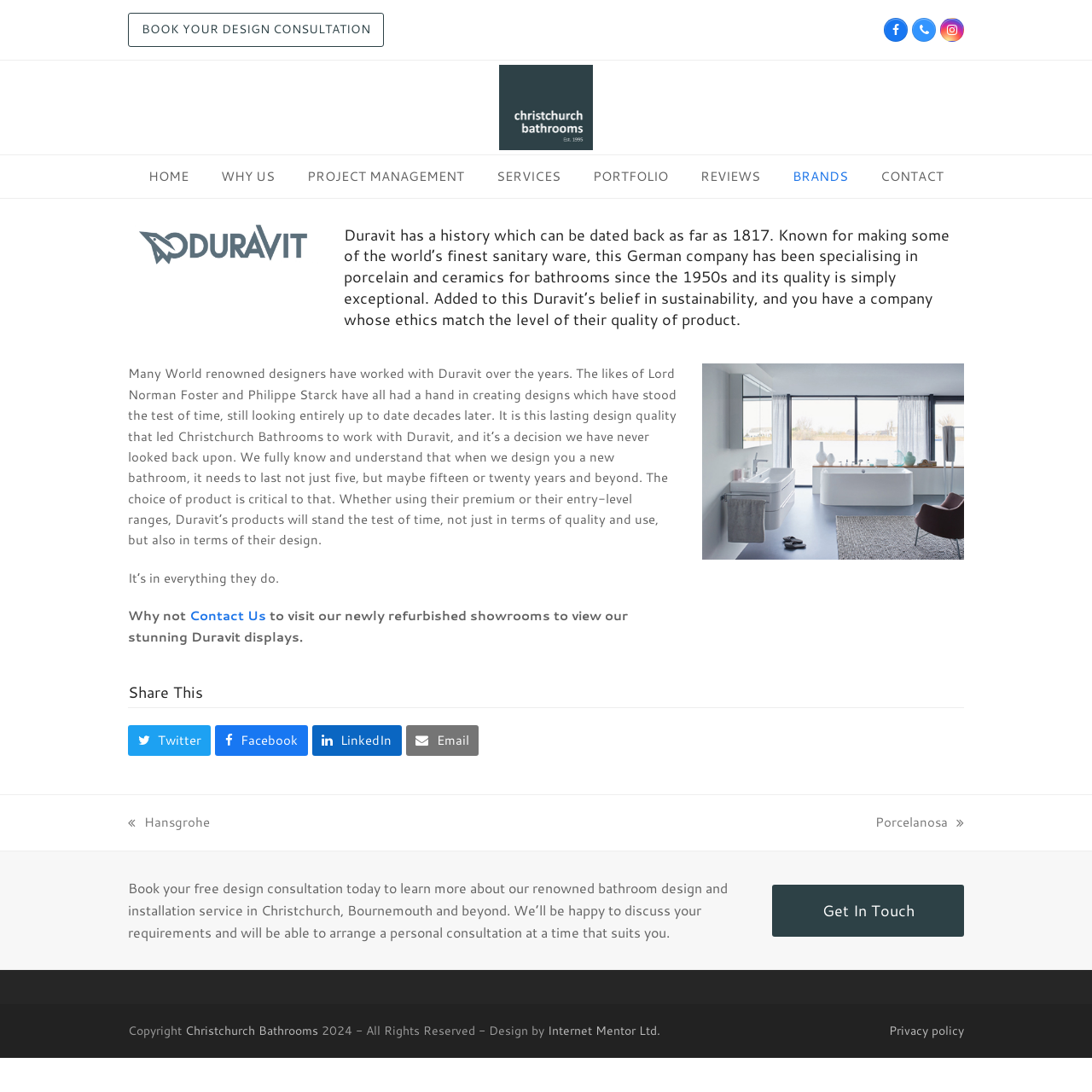Please identify the bounding box coordinates of the element's region that needs to be clicked to fulfill the following instruction: "Read reviews about Christchurch Bathrooms". The bounding box coordinates should consist of four float numbers between 0 and 1, i.e., [left, top, right, bottom].

[0.628, 0.142, 0.709, 0.181]